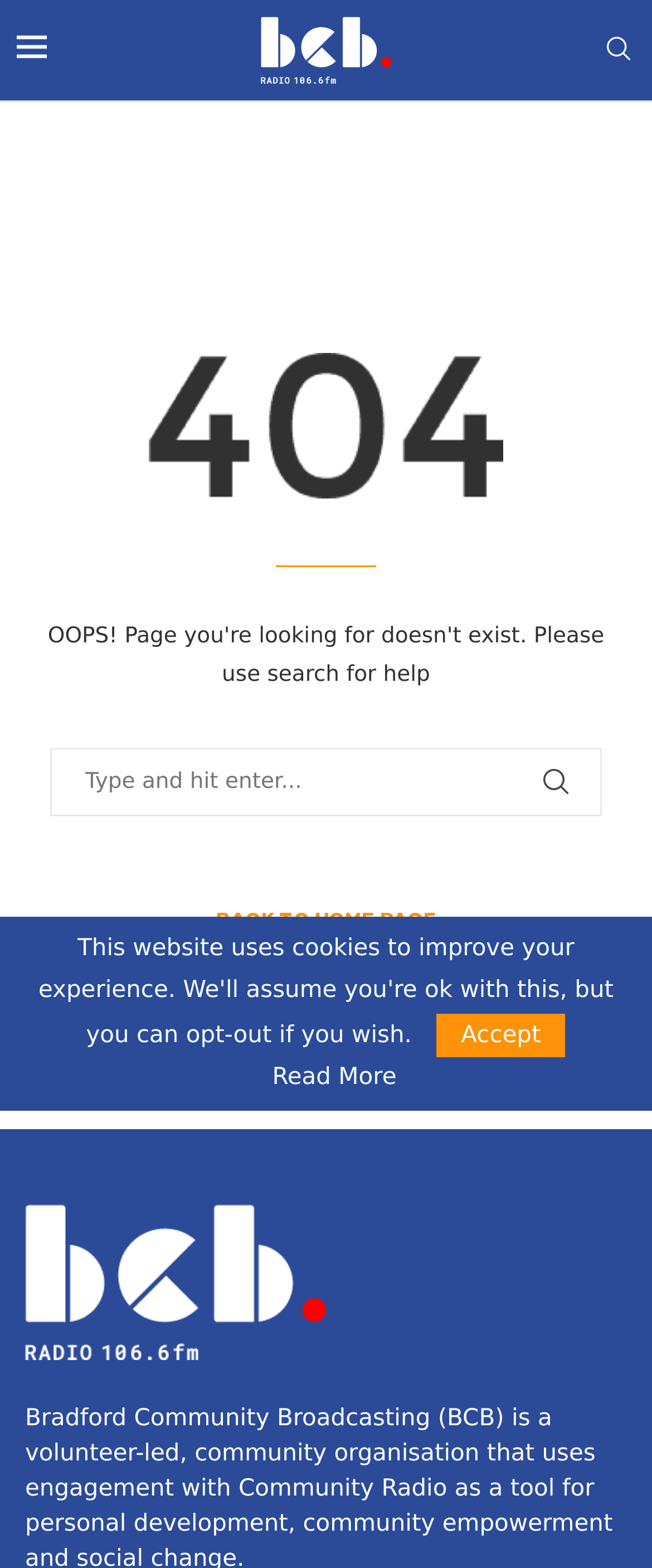Provide a one-word or brief phrase answer to the question:
What is the error code on the page?

404